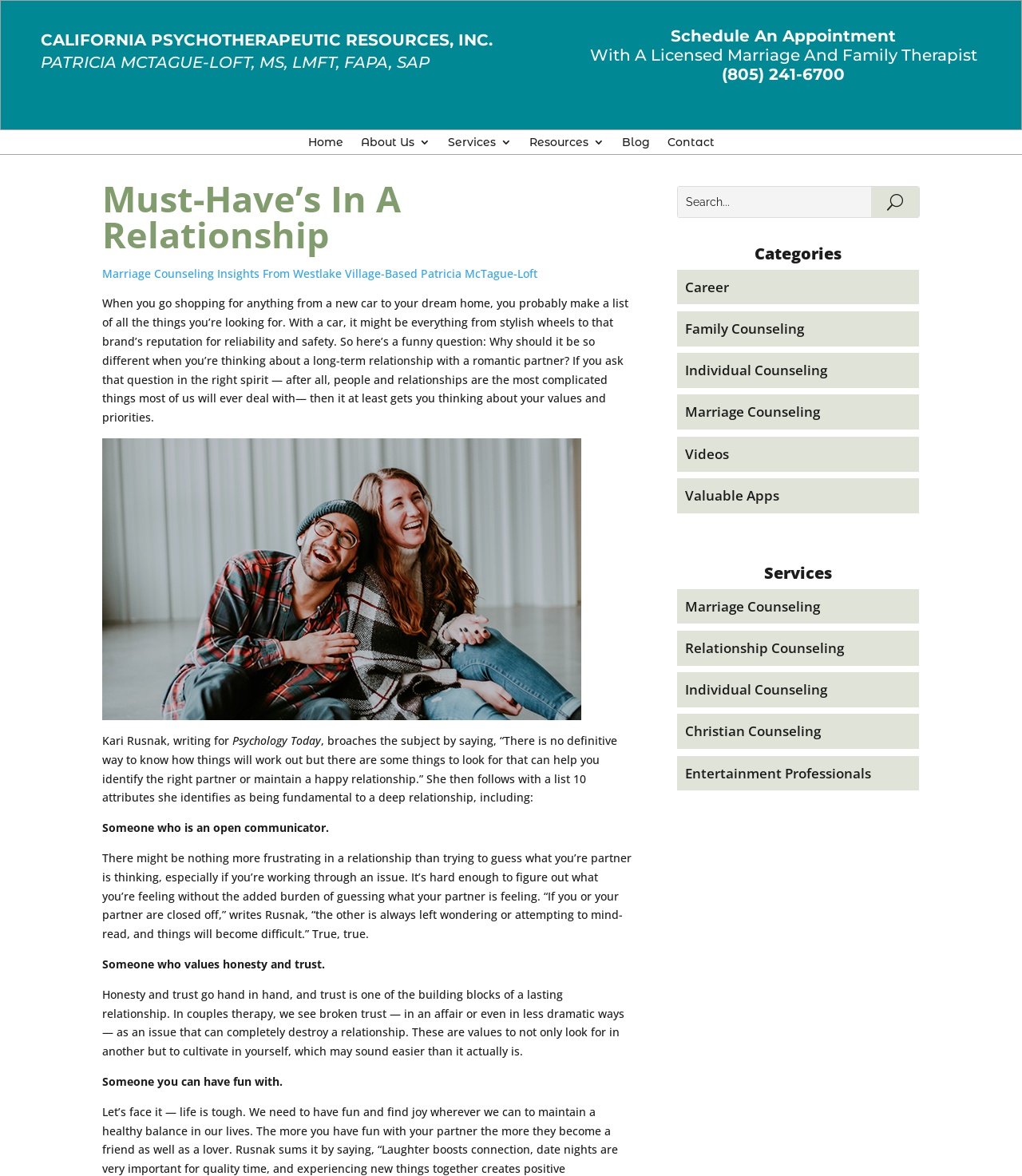Generate a thorough explanation of the webpage's elements.

This webpage is about marriage counseling and relationships. At the top, there is a heading that reads "CALIFORNIA PSYCHOTHERAPEUTIC RESOURCES, INC." followed by another heading with the name "PATRICIA MCTAGUE-LOFT, MS, LMFT, FAPA, SAP". Below these headings, there is a call-to-action to schedule an appointment with a licensed marriage and family therapist.

The main content of the page is divided into two sections. On the left, there is a list of links to different pages, including "Home", "About Us", "Services", "Resources", "Blog", and "Contact". On the right, there is an article titled "Must-Have’s In A Relationship" that discusses the importance of having a list of qualities to look for in a romantic partner, just like when shopping for a car or a home.

The article begins with a question about why people don't make a list of qualities they want in a partner, and then goes on to discuss the importance of open communication, honesty, and trust in a relationship. There is also a mention of the importance of having fun with one's partner. The article is accompanied by an image of a happy young couple.

Below the article, there is a search bar with a textbox and a search button. Next to the search bar, there is a list of categories, including "Career", "Family Counseling", "Individual Counseling", "Marriage Counseling", "Videos", and "Valuable Apps". Further down, there is another list of services, including "Marriage Counseling", "Relationship Counseling", "Individual Counseling", "Christian Counseling", and "Entertainment Professionals".